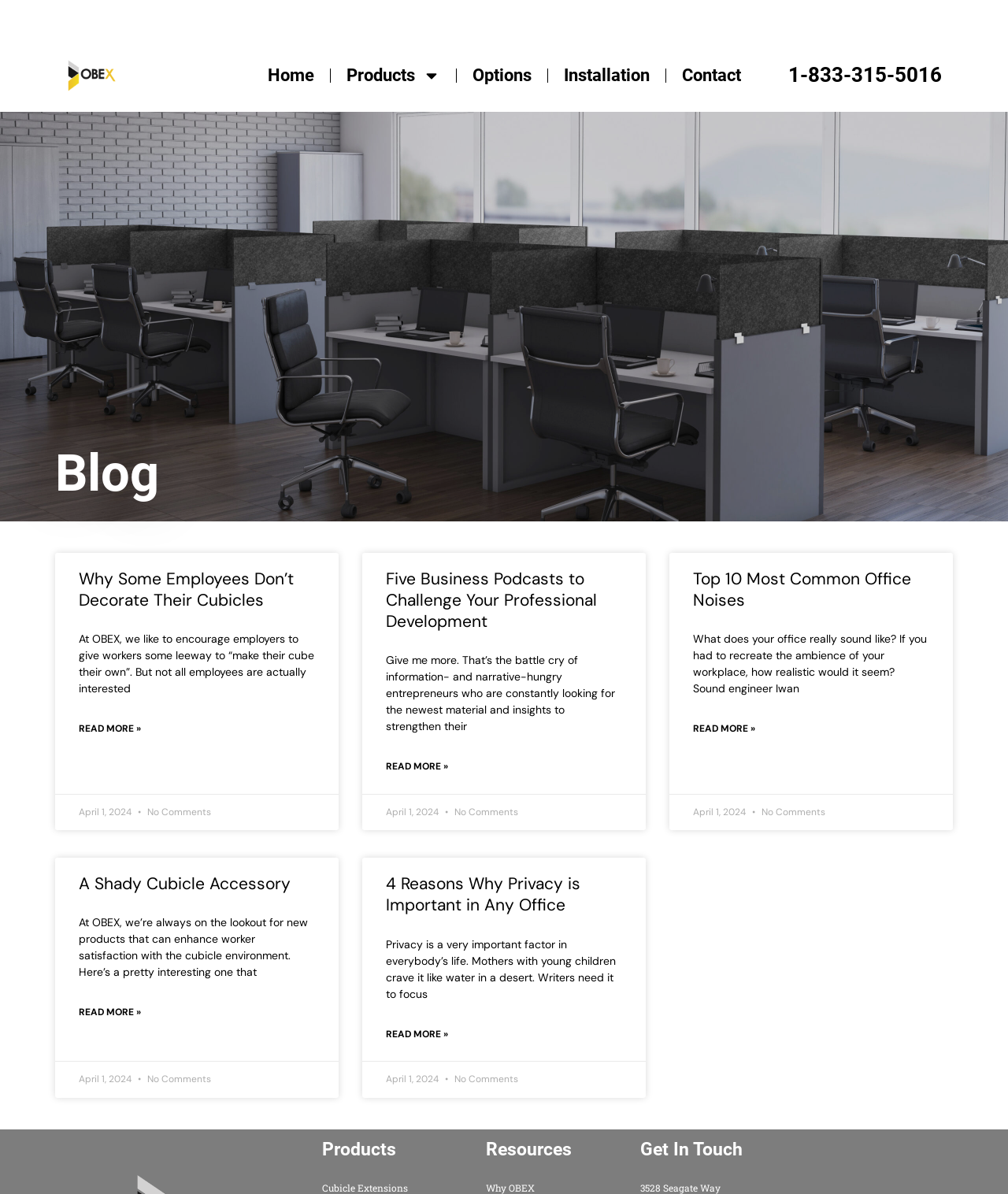Please reply to the following question with a single word or a short phrase:
What is the main topic of this blog?

Office and cubicle related topics